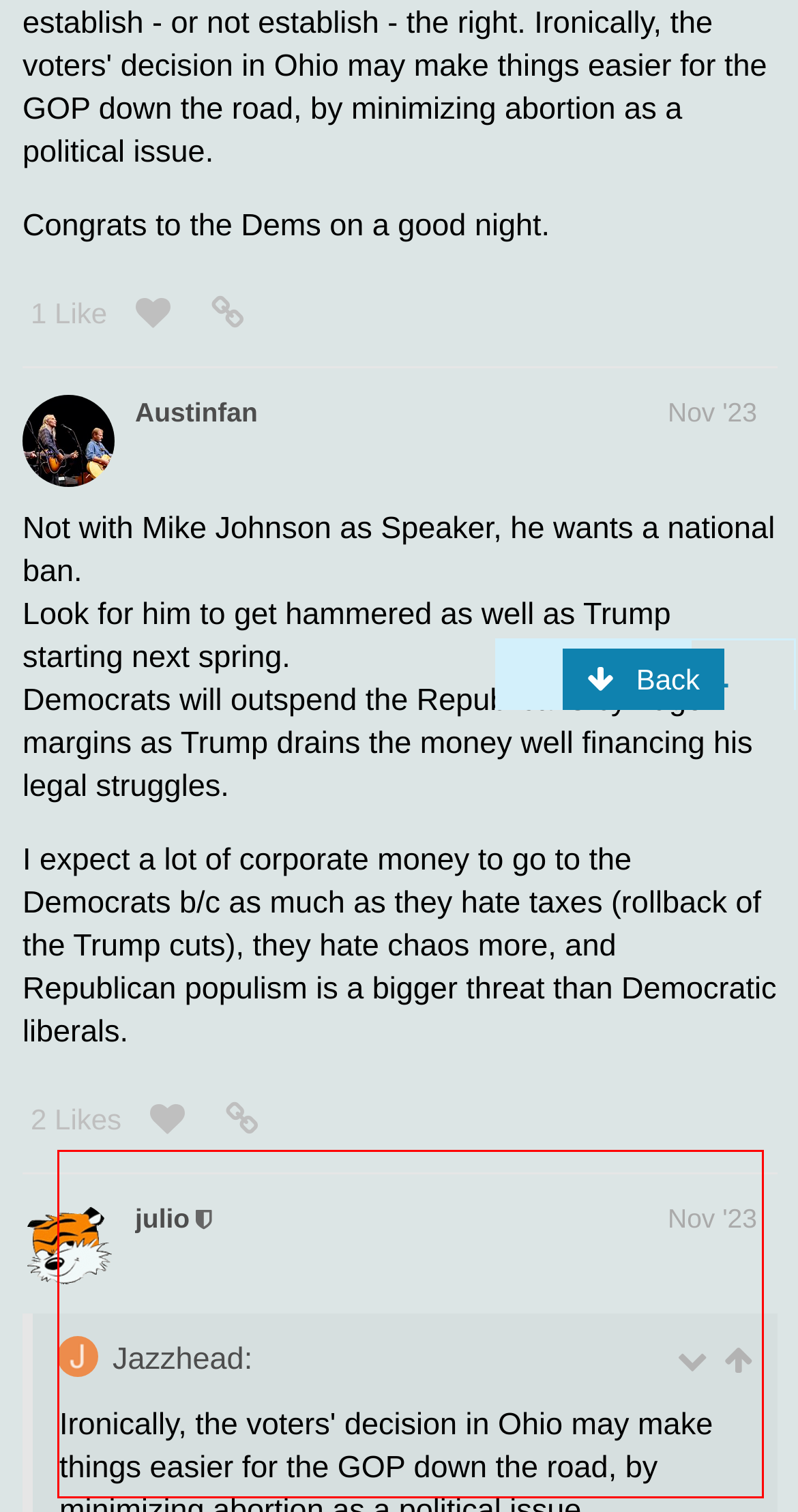Within the provided webpage screenshot, find the red rectangle bounding box and perform OCR to obtain the text content.

If you believe that the MAGA base cares about the Republican Party in general, then you are being naive. The MAGA politicians care only about their political careers and are hugely devoted to performative politics. They cannot let these hot button issues go. It is all they've got. They are already talking about how they will reverse this referendum.